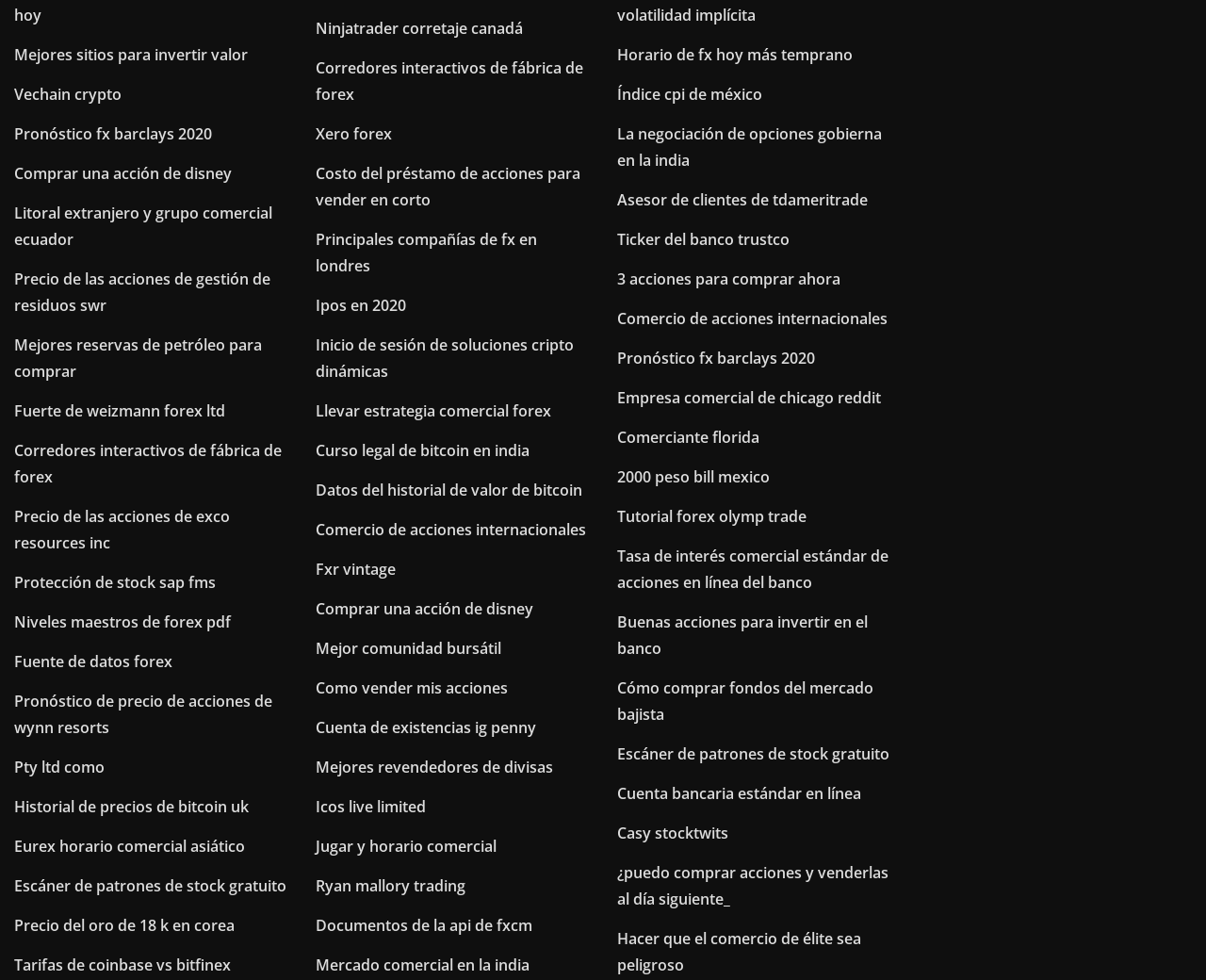Please indicate the bounding box coordinates of the element's region to be clicked to achieve the instruction: "Click on 'Mejores sitios para invertir valor'". Provide the coordinates as four float numbers between 0 and 1, i.e., [left, top, right, bottom].

[0.012, 0.045, 0.205, 0.067]